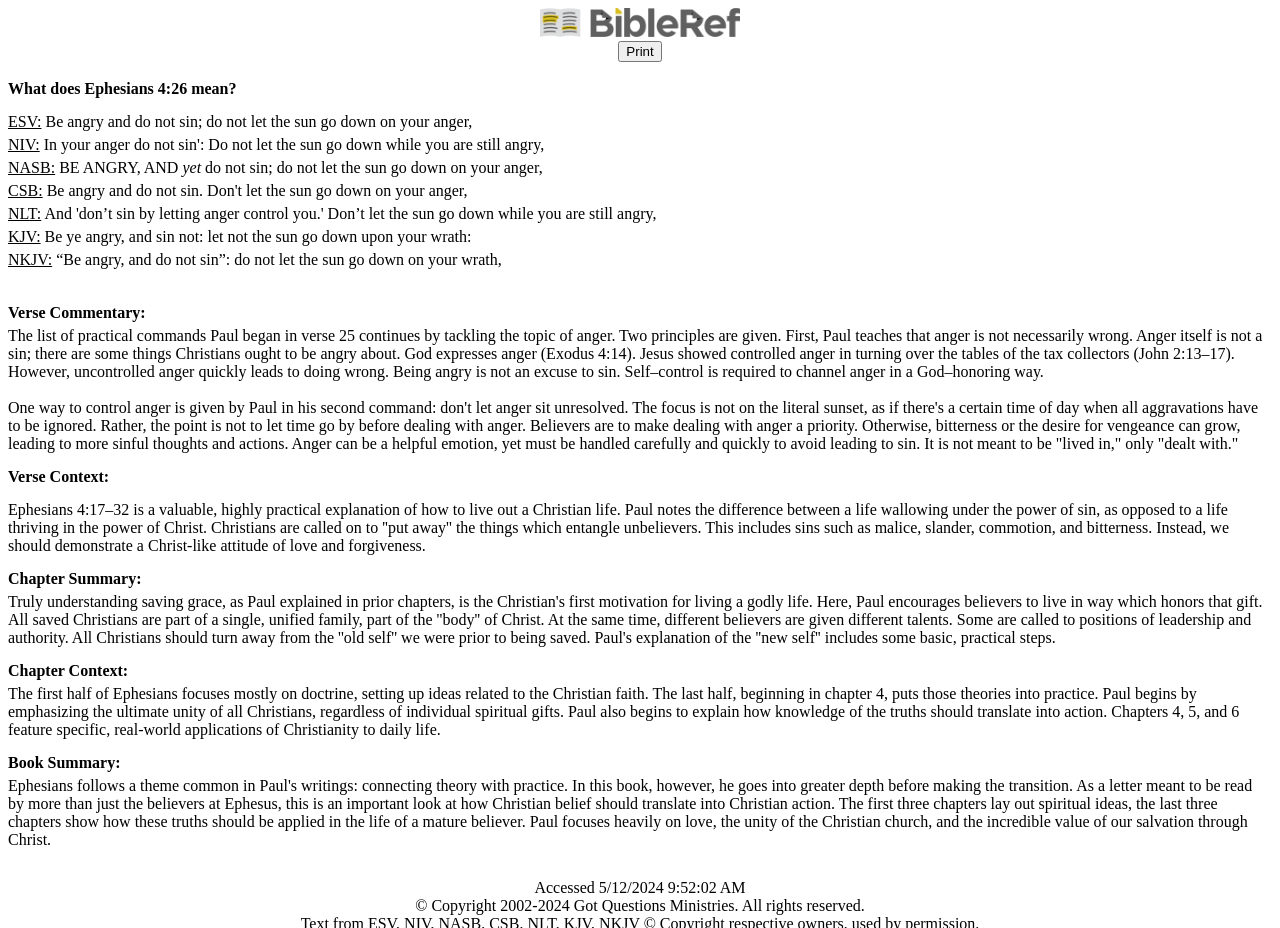Determine the bounding box coordinates for the HTML element mentioned in the following description: "value="Print"". The coordinates should be a list of four floats ranging from 0 to 1, represented as [left, top, right, bottom].

[0.483, 0.044, 0.517, 0.066]